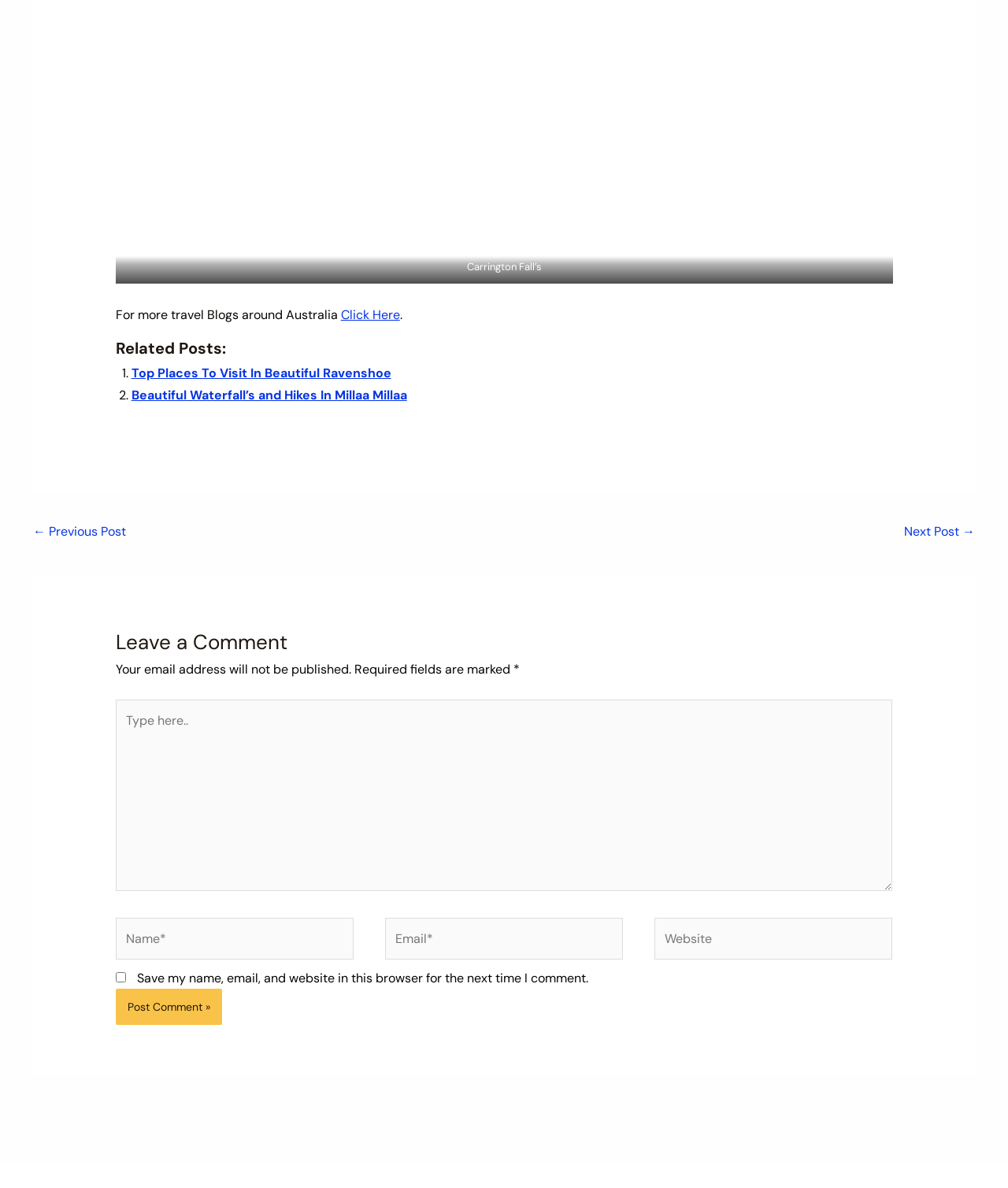Please identify the bounding box coordinates of the region to click in order to complete the given instruction: "Click on the button to post your comment". The coordinates should be four float numbers between 0 and 1, i.e., [left, top, right, bottom].

[0.115, 0.833, 0.22, 0.863]